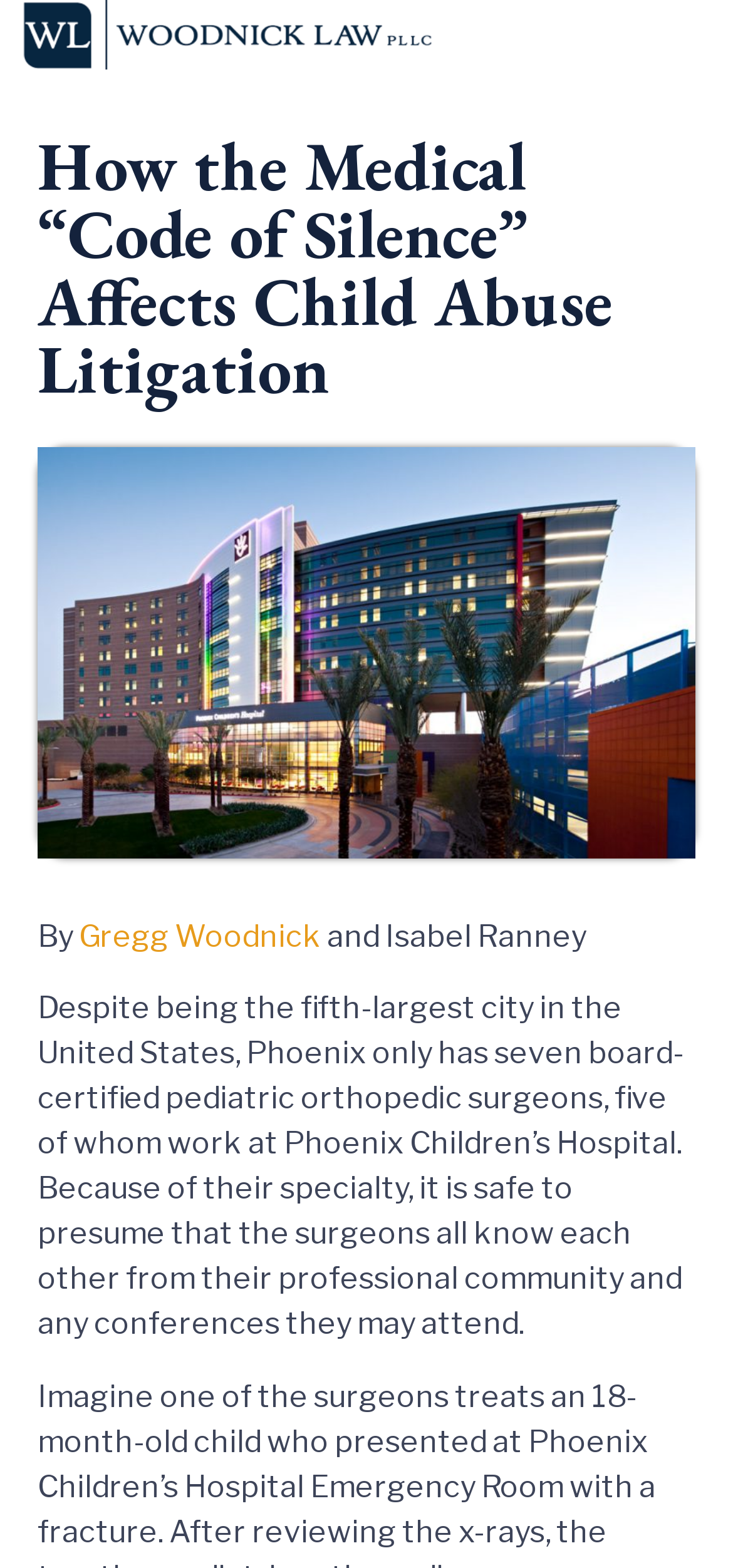How many pediatric orthopedic surgeons are in Phoenix?
Examine the screenshot and reply with a single word or phrase.

Seven